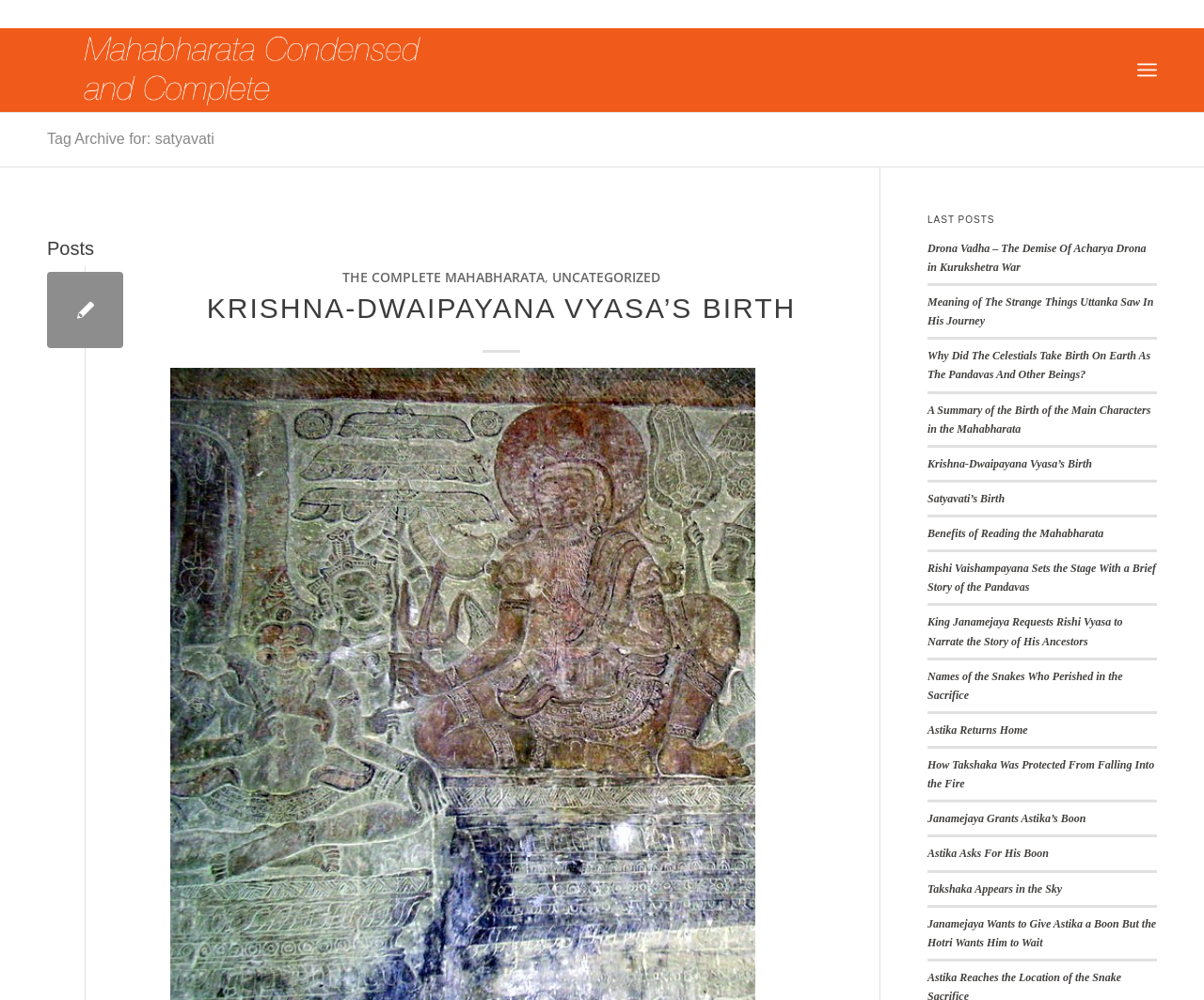Provide a single word or phrase to answer the given question: 
How many posts are listed under 'LAST POSTS'?

13